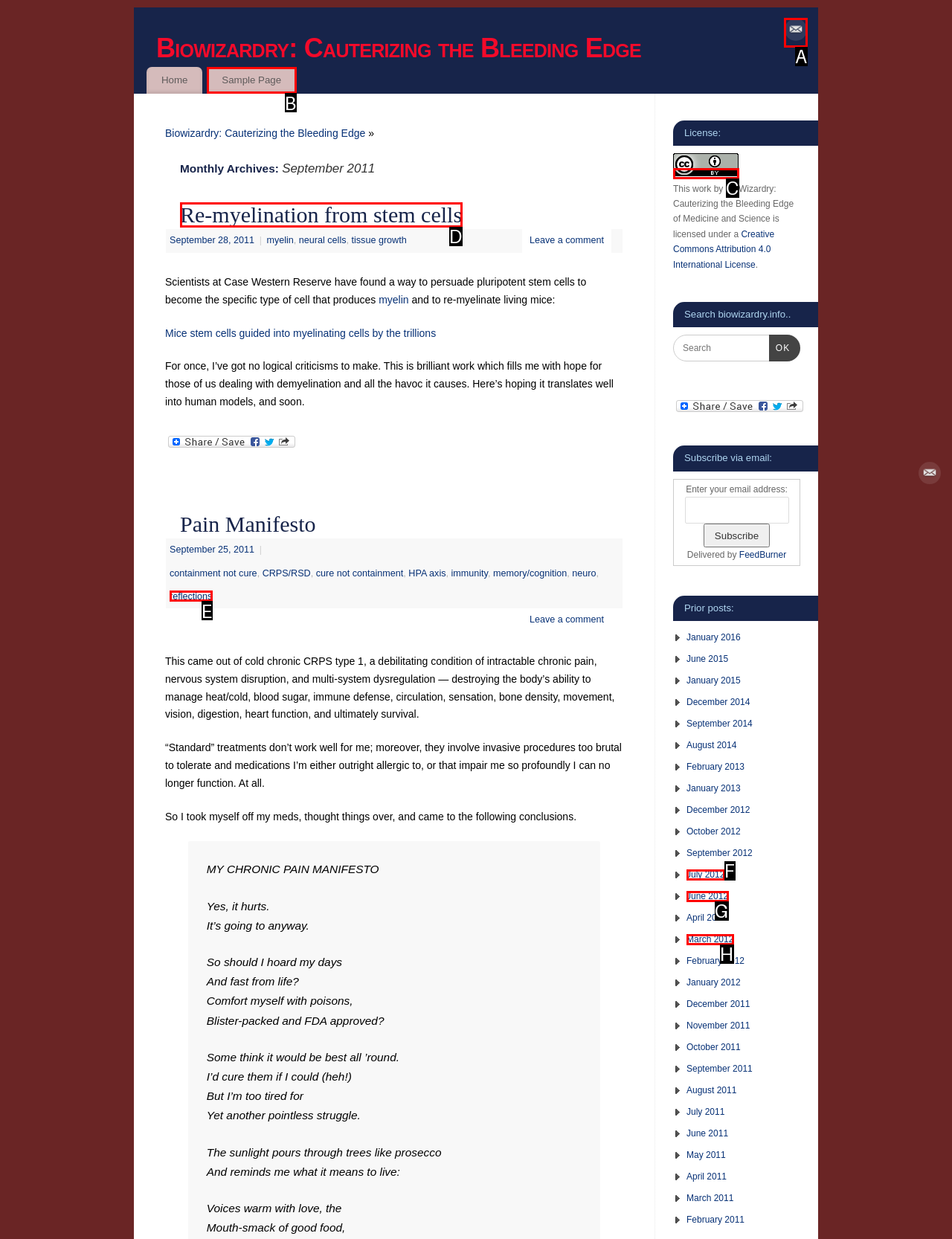Which lettered option should be clicked to achieve the task: Click on the 'Mail' link? Choose from the given choices.

A